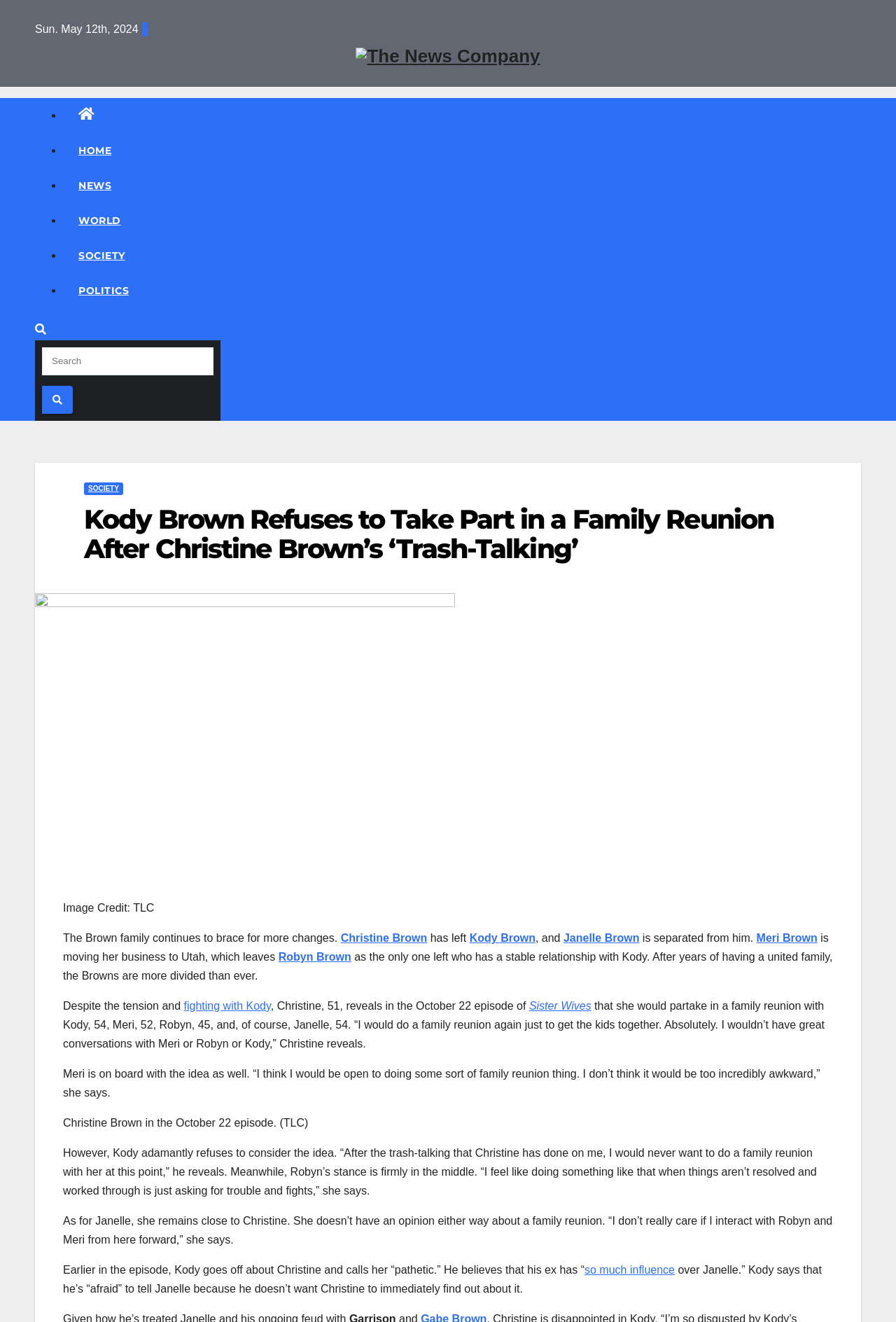Bounding box coordinates should be in the format (top-left x, top-left y, bottom-right x, bottom-right y) and all values should be floating point numbers between 0 and 1. Determine the bounding box coordinate for the UI element described as: so much influence

[0.652, 0.956, 0.753, 0.965]